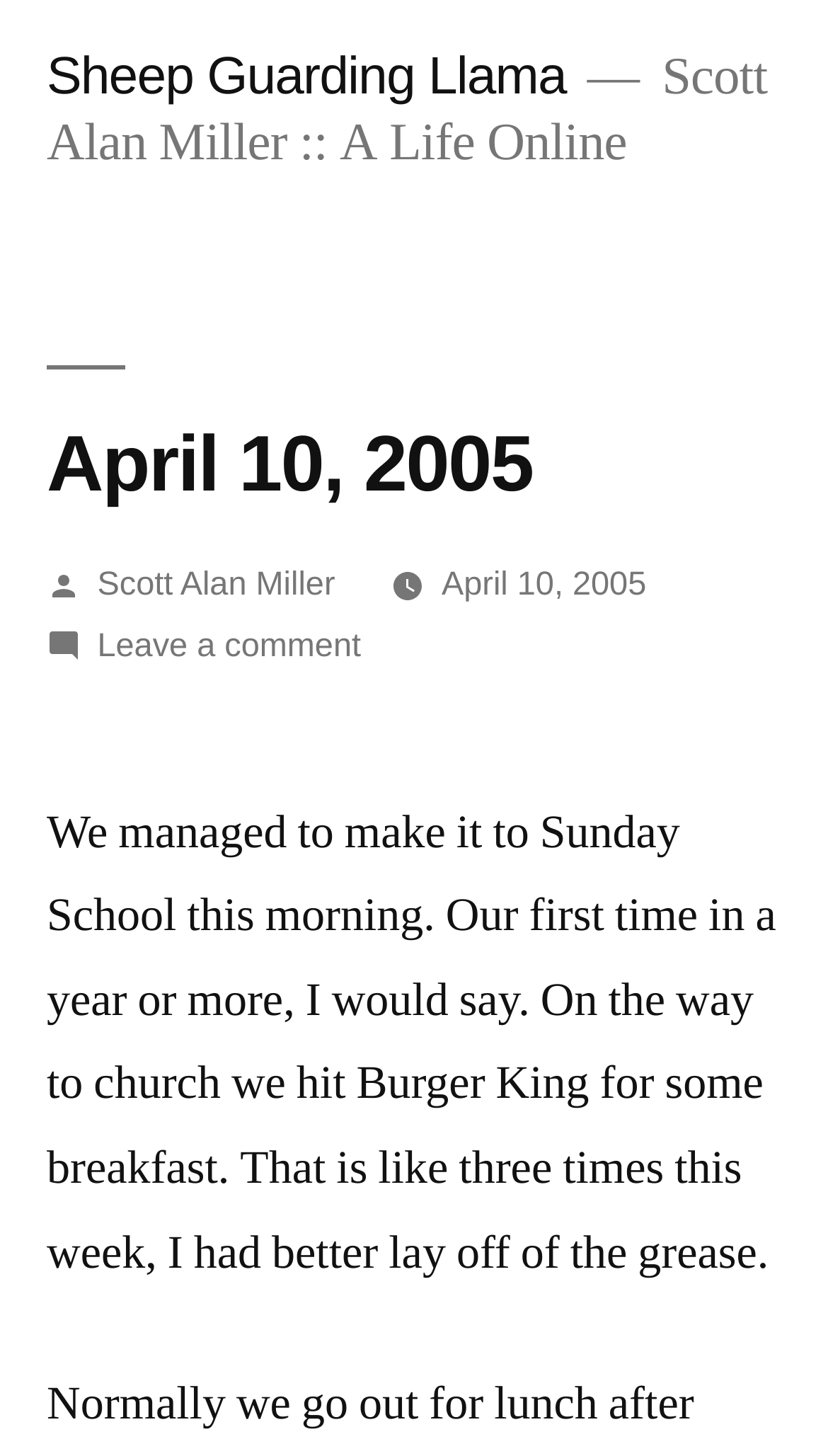What is the date of the article?
Examine the image closely and answer the question with as much detail as possible.

The date of the article can be found by looking at the heading 'April 10, 2005', which is located at the top of the webpage.